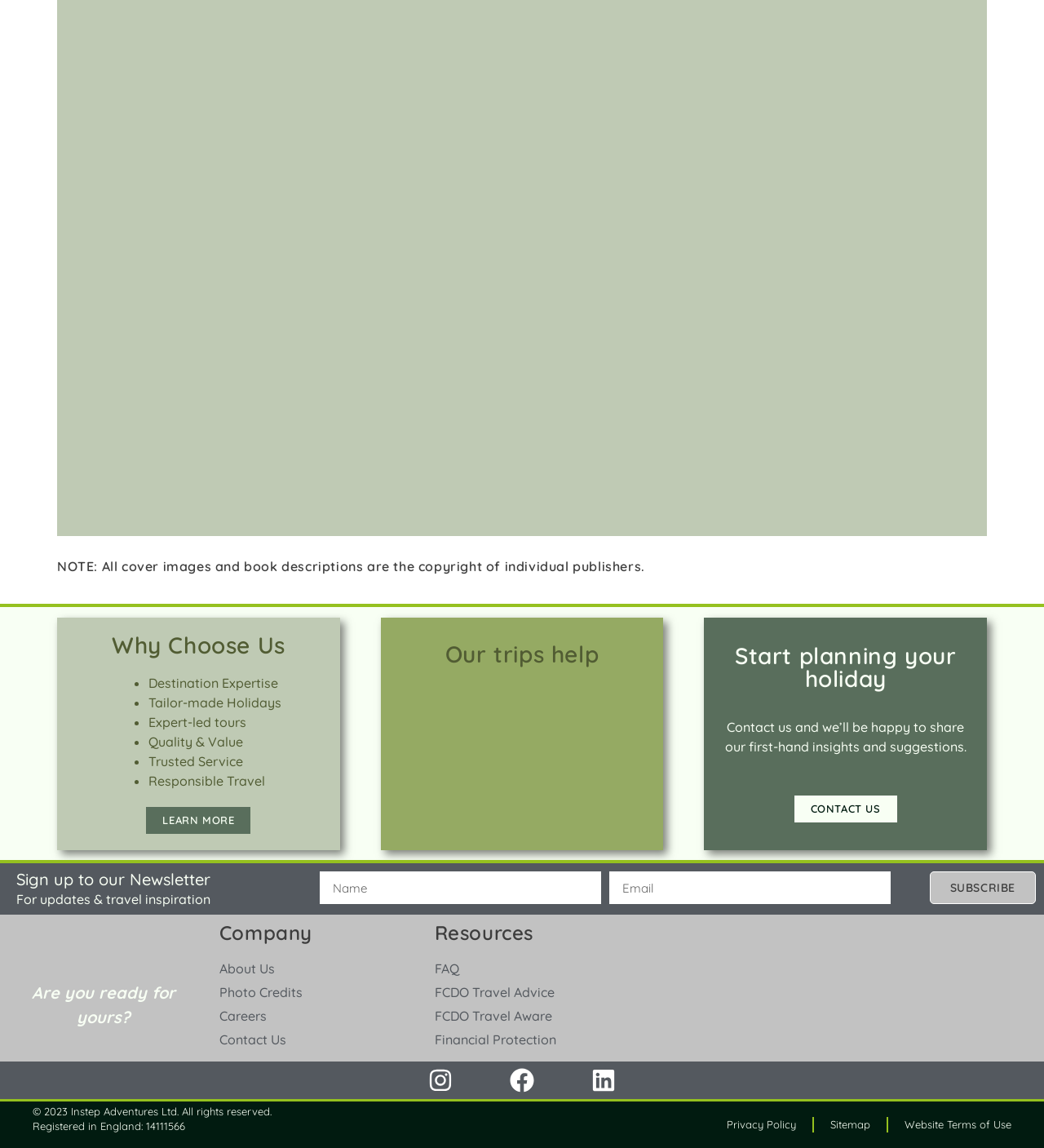What is the purpose of this website?
Using the screenshot, give a one-word or short phrase answer.

Travel planning